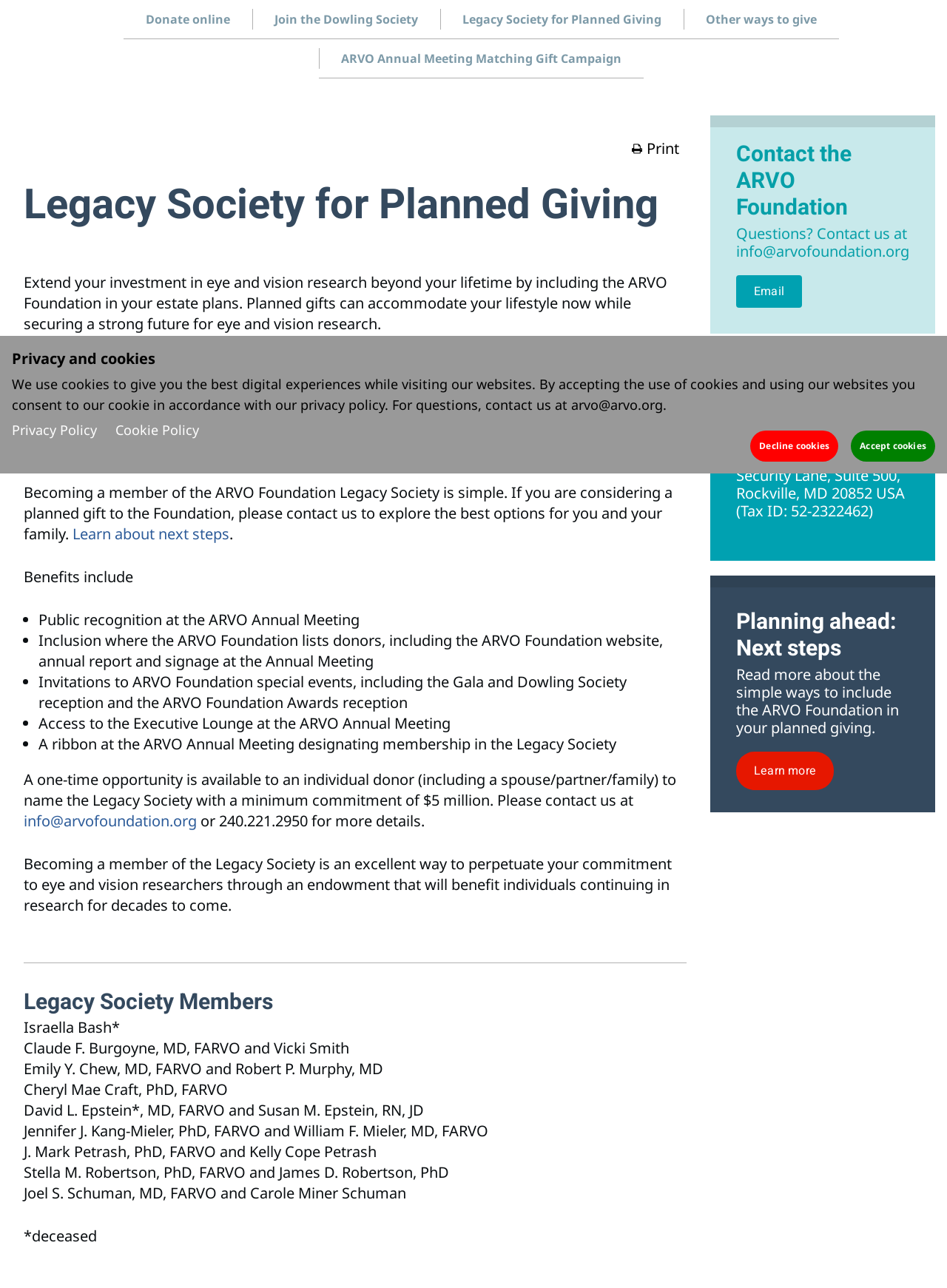Identify the bounding box coordinates for the UI element that matches this description: "Privacy Policy".

[0.012, 0.326, 0.106, 0.341]